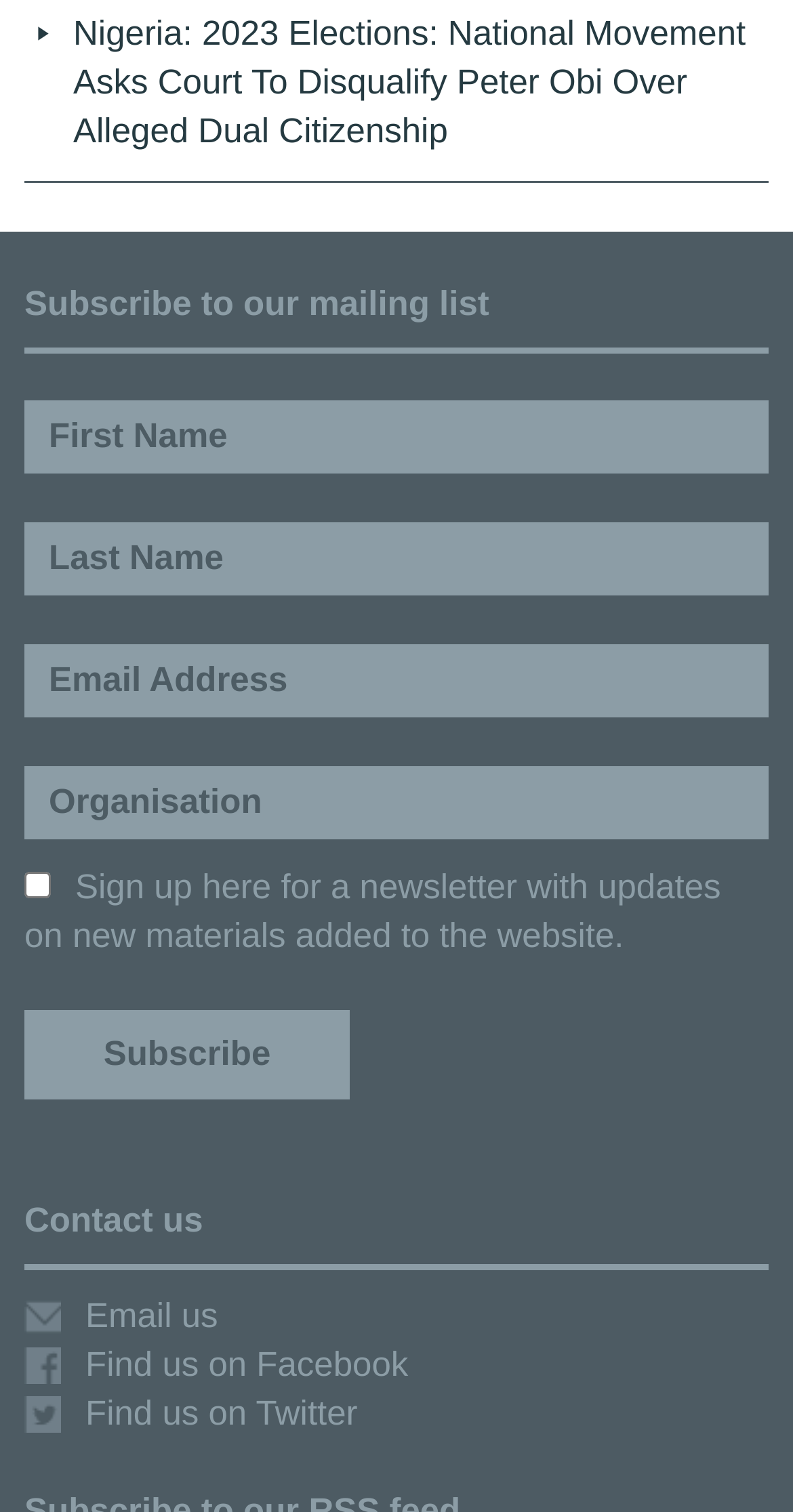Predict the bounding box of the UI element based on this description: "name="subscribe" value="Subscribe"".

[0.031, 0.668, 0.441, 0.727]